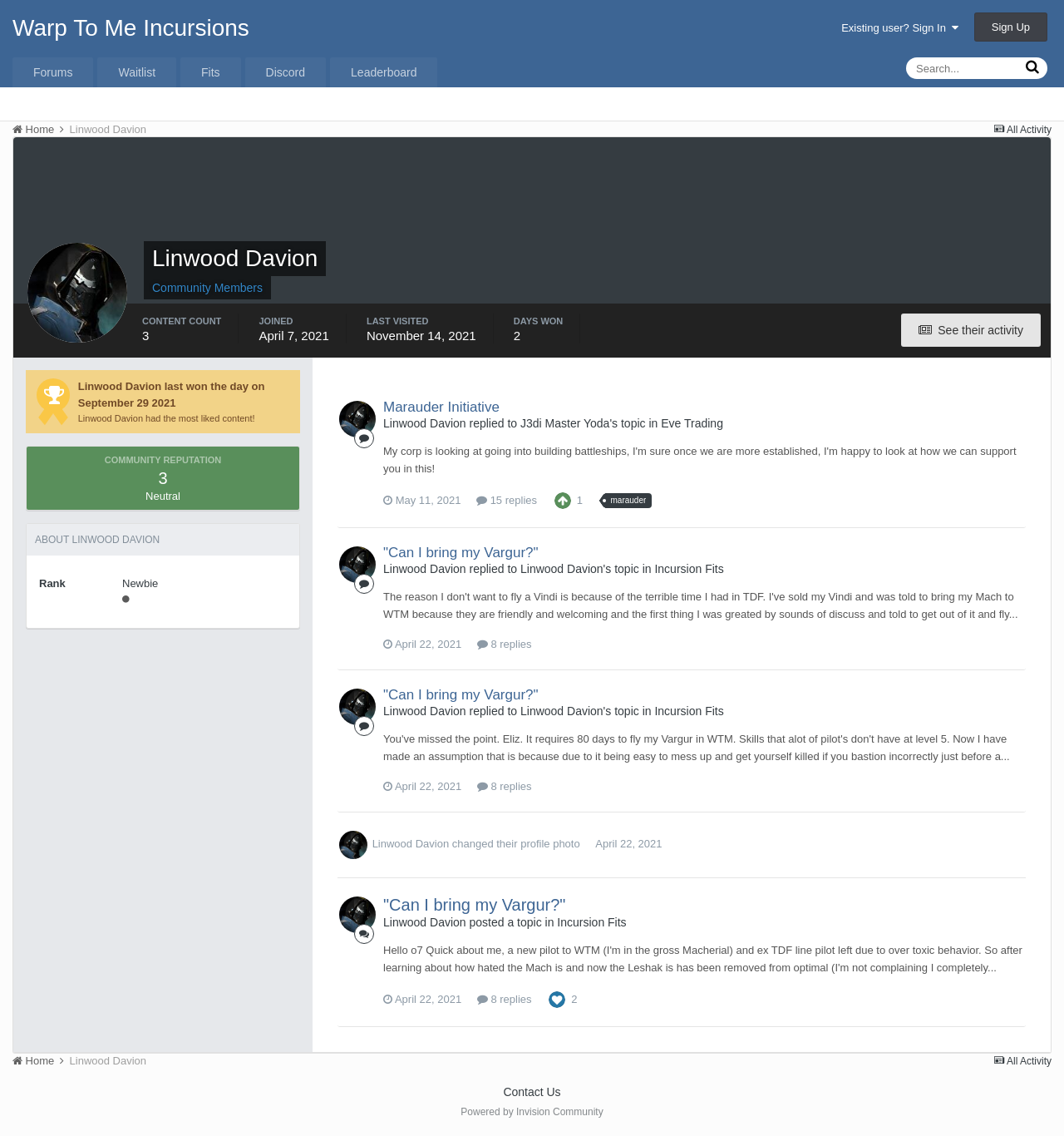Specify the bounding box coordinates of the area to click in order to execute this command: 'View Linwood Davion's profile'. The coordinates should consist of four float numbers ranging from 0 to 1, and should be formatted as [left, top, right, bottom].

[0.319, 0.353, 0.353, 0.385]